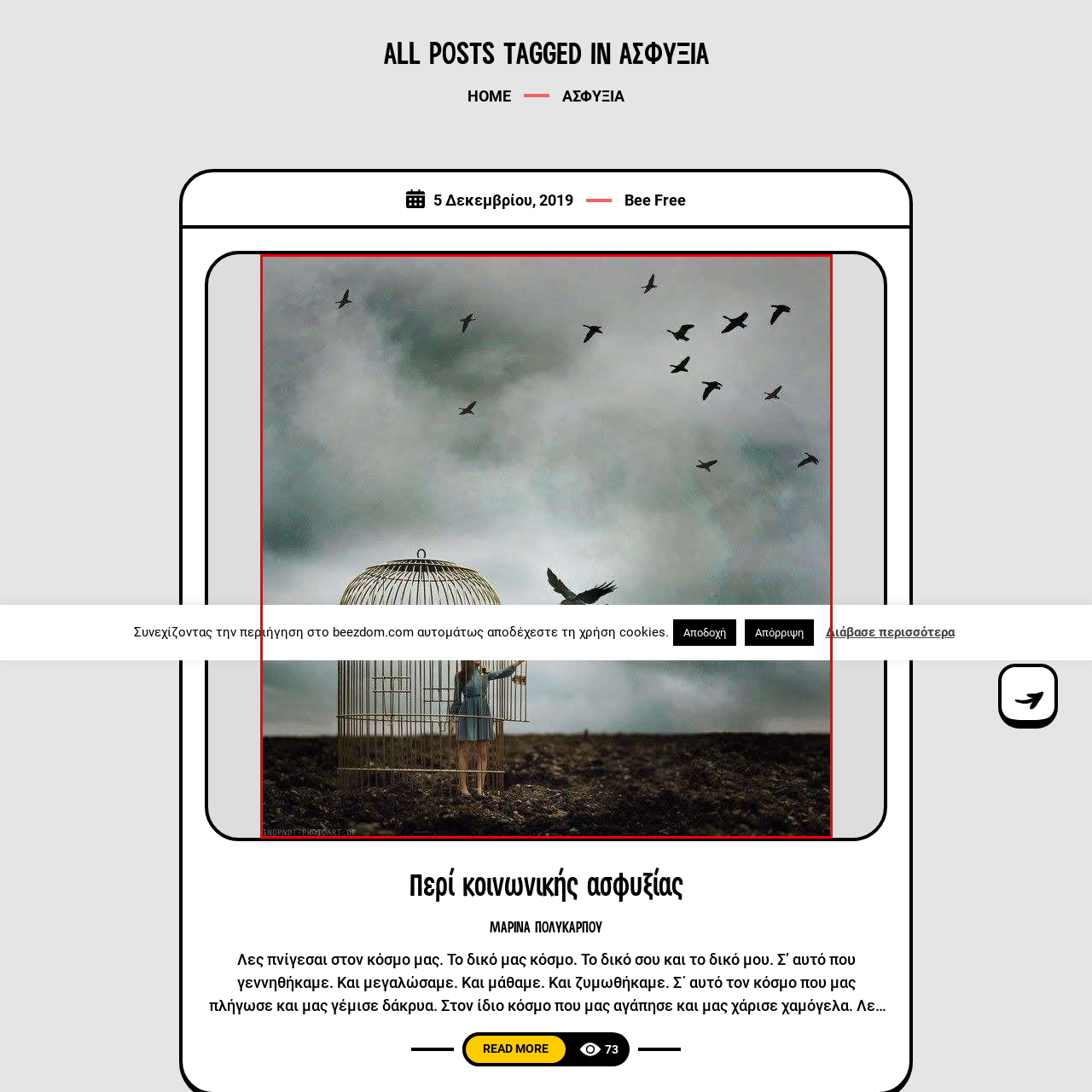What is the birdcage doing in the image?
Focus on the image section enclosed by the red bounding box and answer the question thoroughly.

The caption explicitly states that the birdcage is open, which is a crucial aspect of the visual metaphor, symbolizing freedom and the longing for escape.